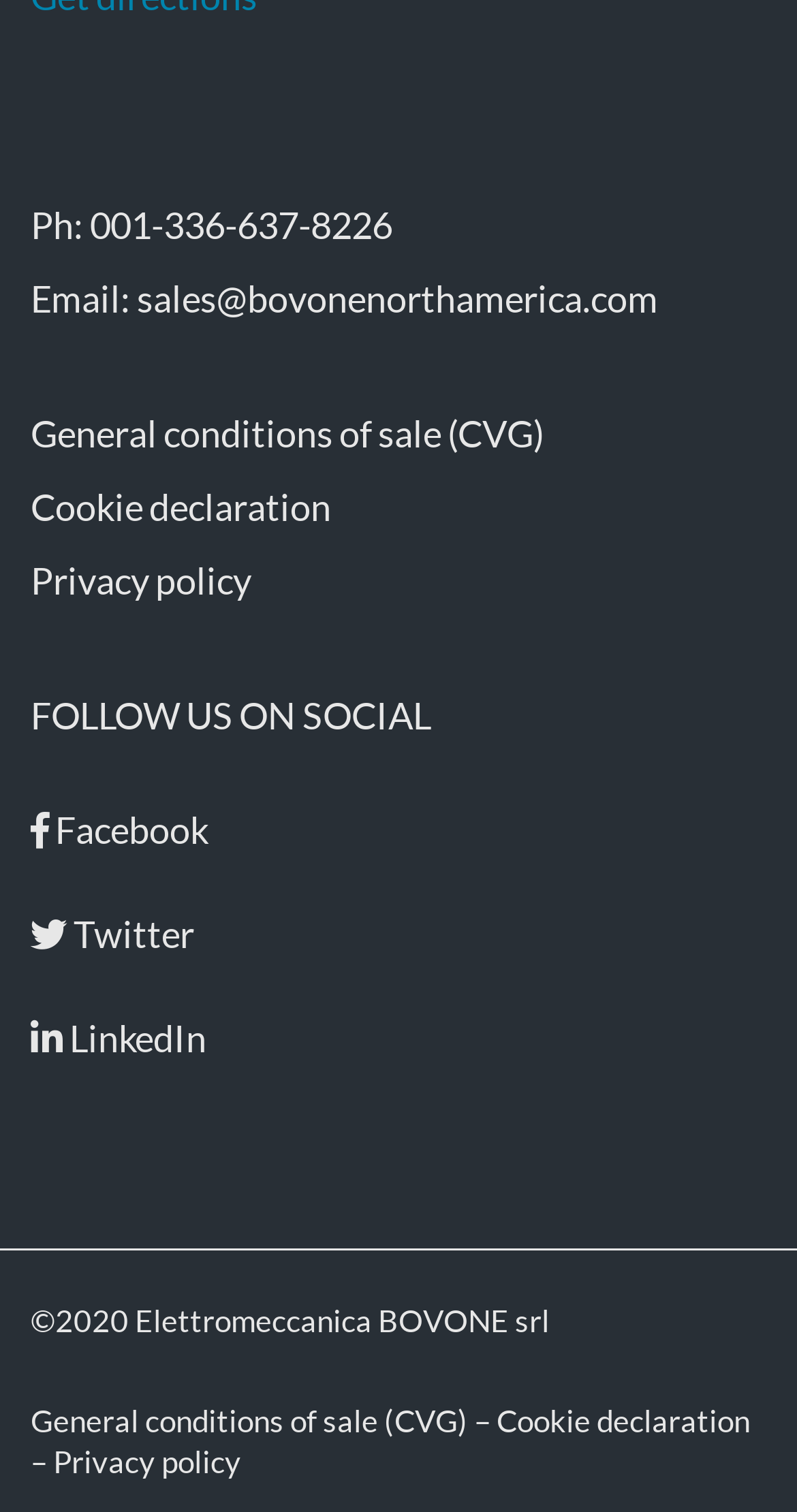Locate the bounding box coordinates of the region to be clicked to comply with the following instruction: "Send an email". The coordinates must be four float numbers between 0 and 1, in the form [left, top, right, bottom].

[0.172, 0.173, 0.826, 0.221]